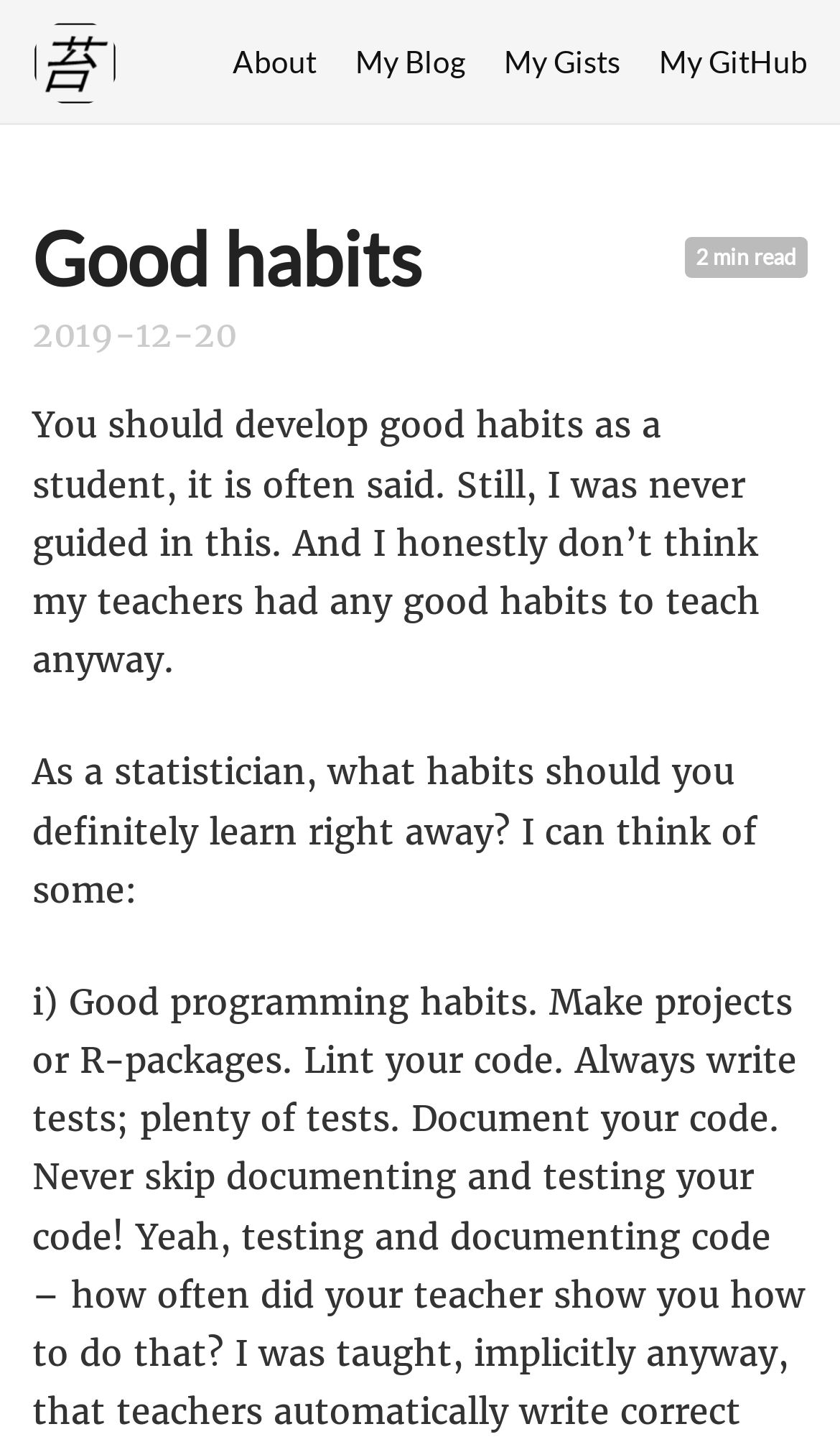Please provide a brief answer to the following inquiry using a single word or phrase:
How many links are in the top navigation bar?

4